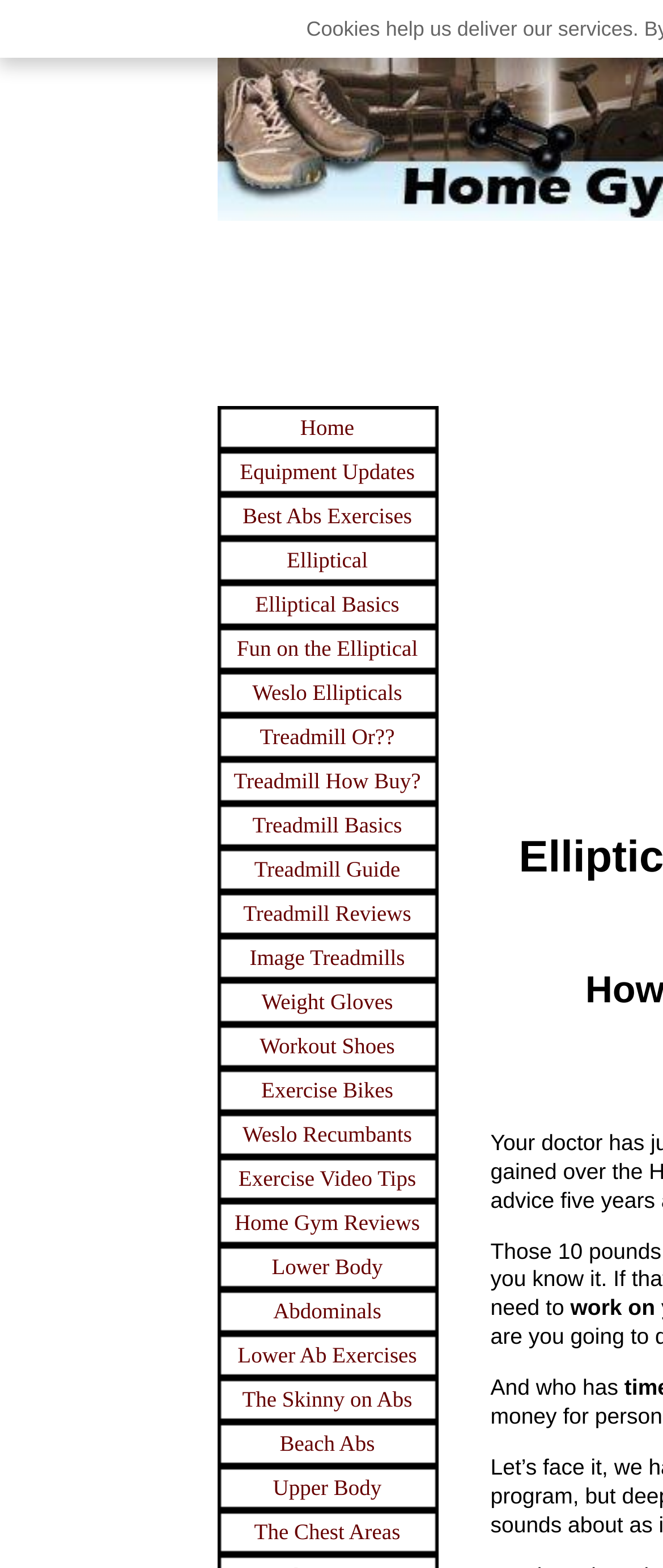Please answer the following question using a single word or phrase: 
How many links are there in the navigation menu?

21